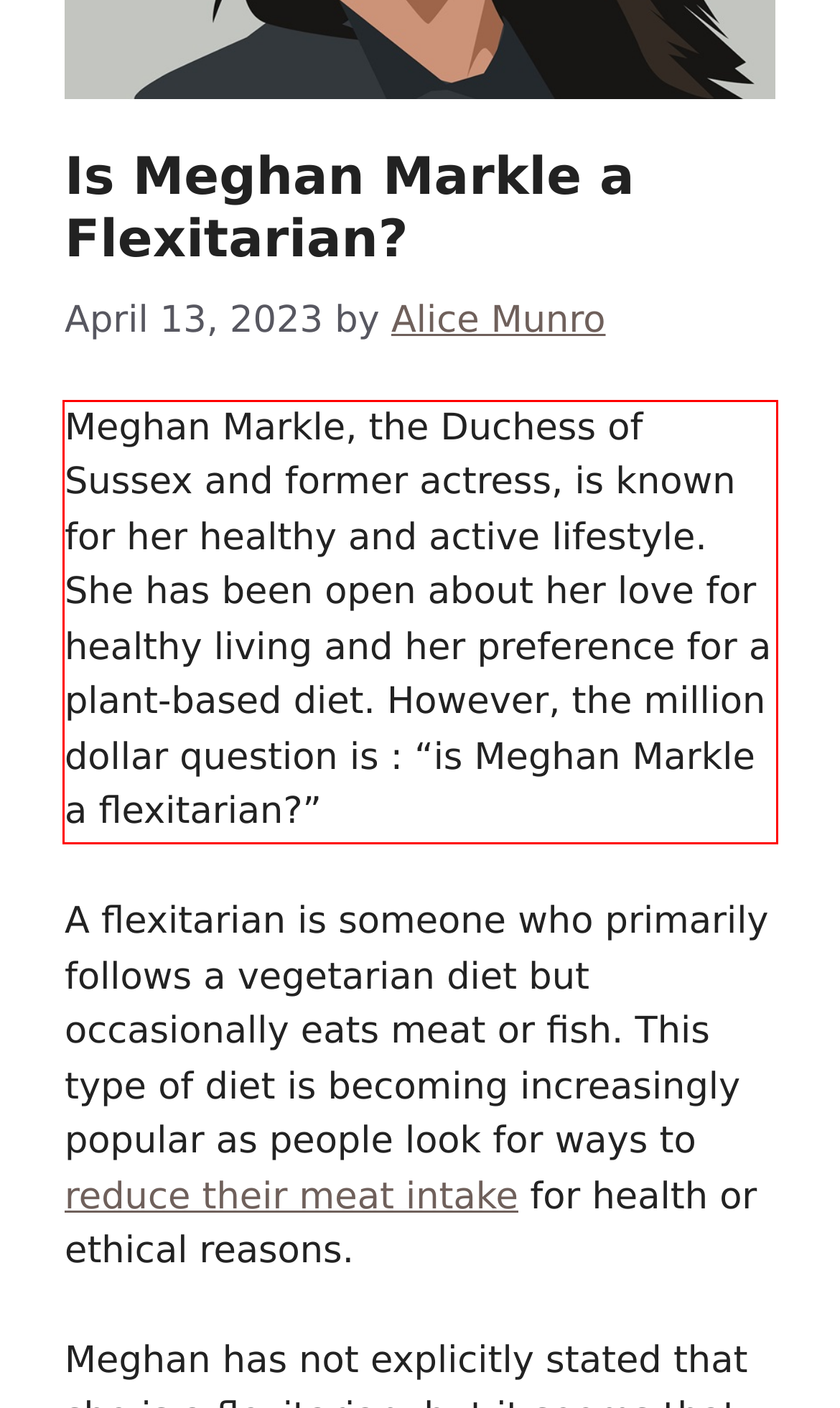Perform OCR on the text inside the red-bordered box in the provided screenshot and output the content.

Meghan Markle, the Duchess of Sussex and former actress, is known for her healthy and active lifestyle. She has been open about her love for healthy living and her preference for a plant-based diet. However, the million dollar question is : “is Meghan Markle a flexitarian?”